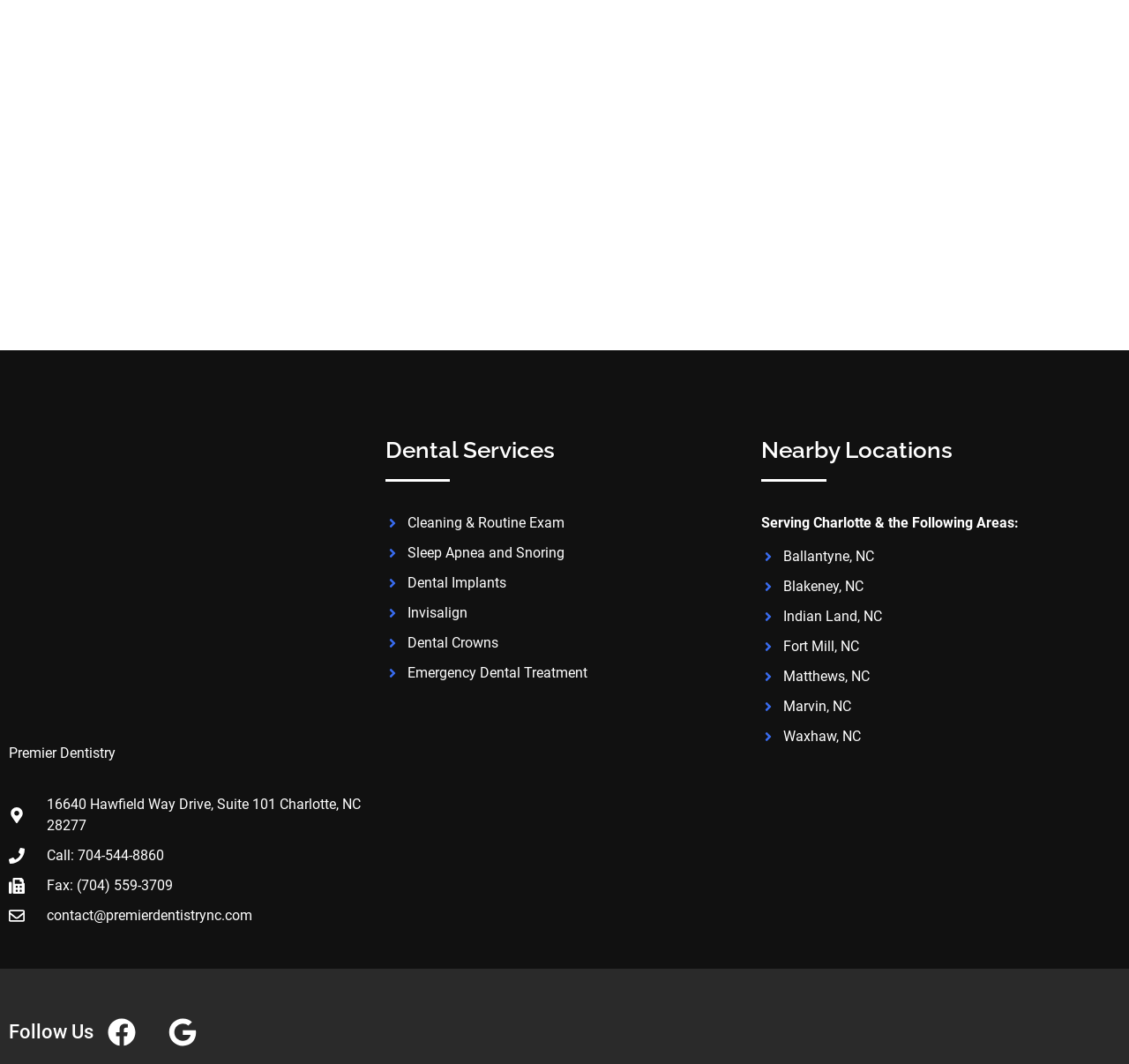Determine the bounding box coordinates of the clickable area required to perform the following instruction: "Follow on Facebook". The coordinates should be represented as four float numbers between 0 and 1: [left, top, right, bottom].

[0.083, 0.944, 0.133, 0.997]